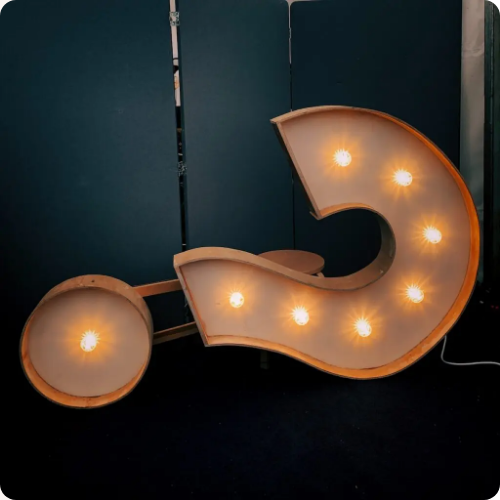Please give a succinct answer using a single word or phrase:
What is the atmosphere created by the sculpture?

Playful yet inviting